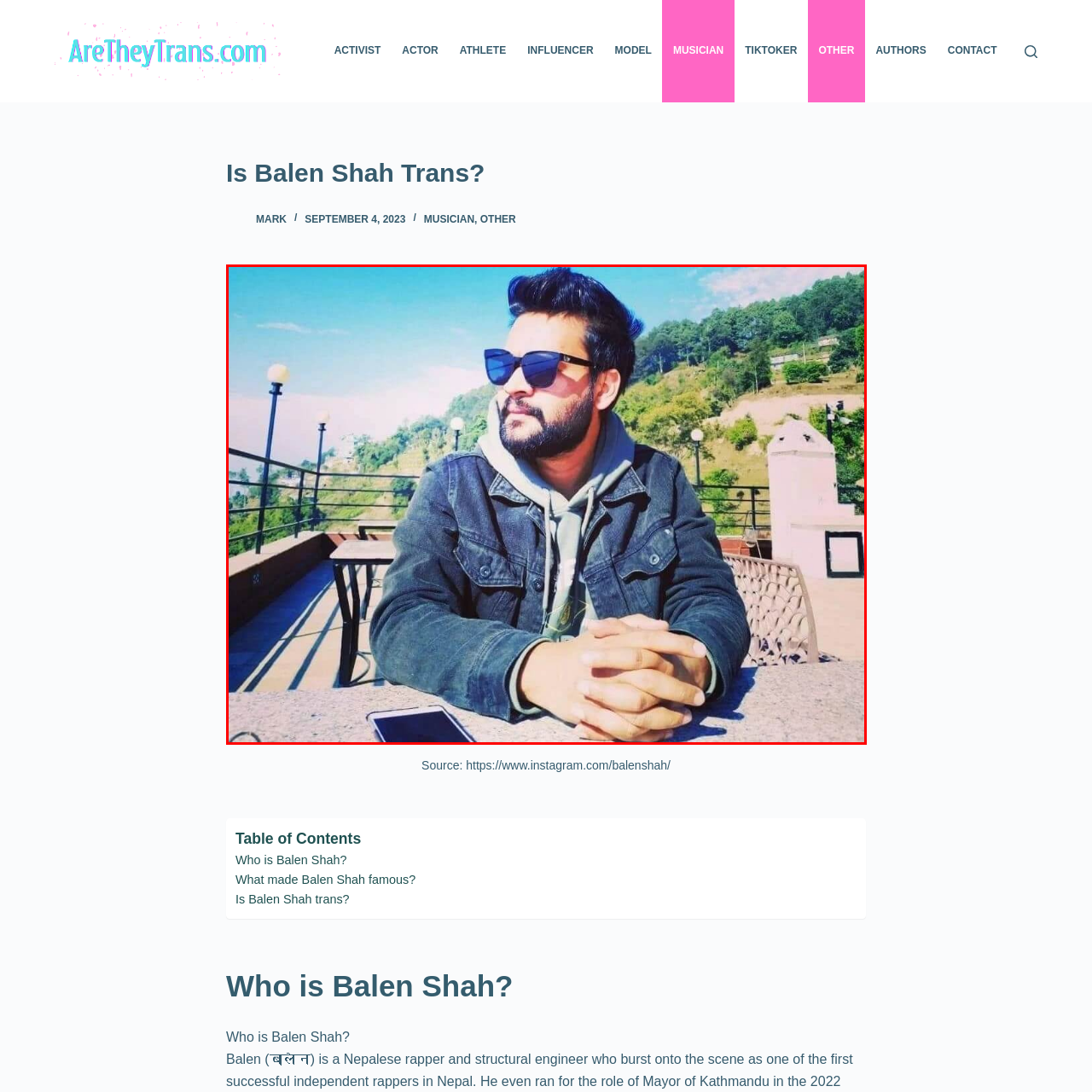Give an elaborate description of the visual elements within the red-outlined box.

In a serene outdoor setting, a fashionable young man is captured in a thoughtful pose. He sports a stylish denim jacket over a gray hoodie, paired with striking sunglasses that add a confident flair to his look. With a lush green hillside in the background, the sun casts a warm glow, illuminating his well-groomed beard and tousled hair. Resting his hands on a table, he gazes off into the distance, suggesting contemplation or a moment of reflection. The scene is enhanced by the presence of elegant street lamps and a glimpse of other outdoor furniture, contributing to a relaxed and inviting atmosphere. This image serves as a visual representation of modern style and tranquility amidst nature.